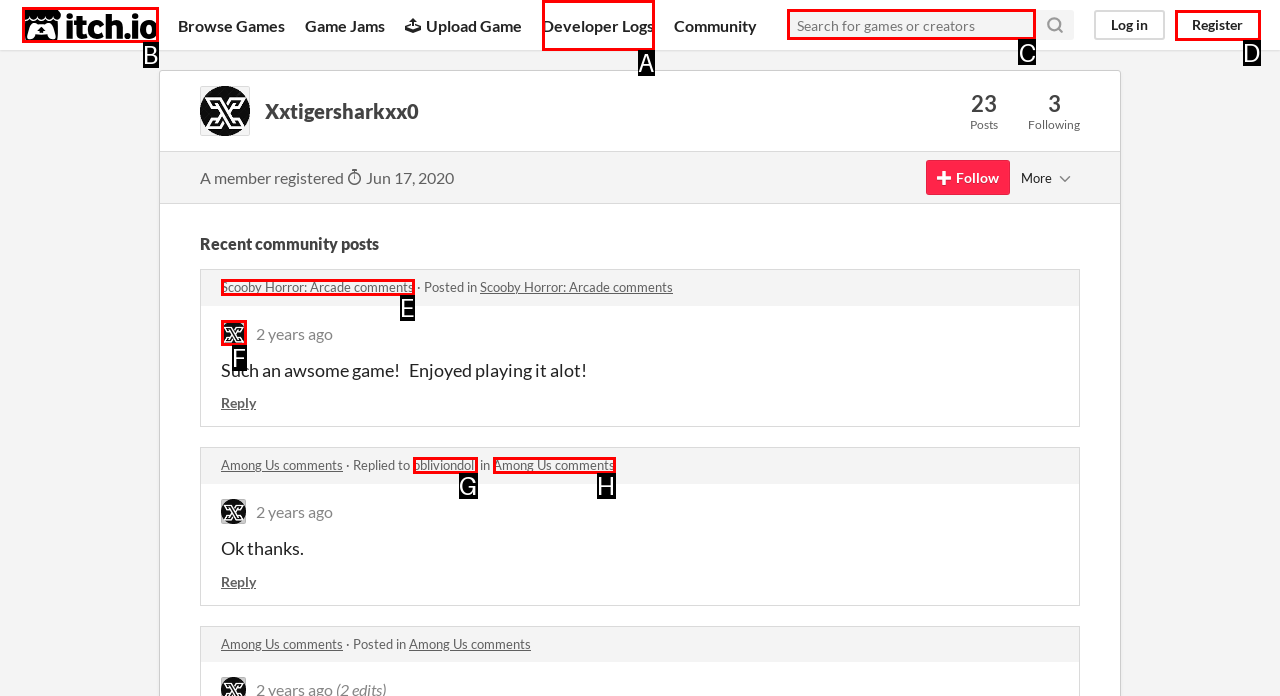Which option should be clicked to execute the following task: Search for games or creators? Respond with the letter of the selected option.

C